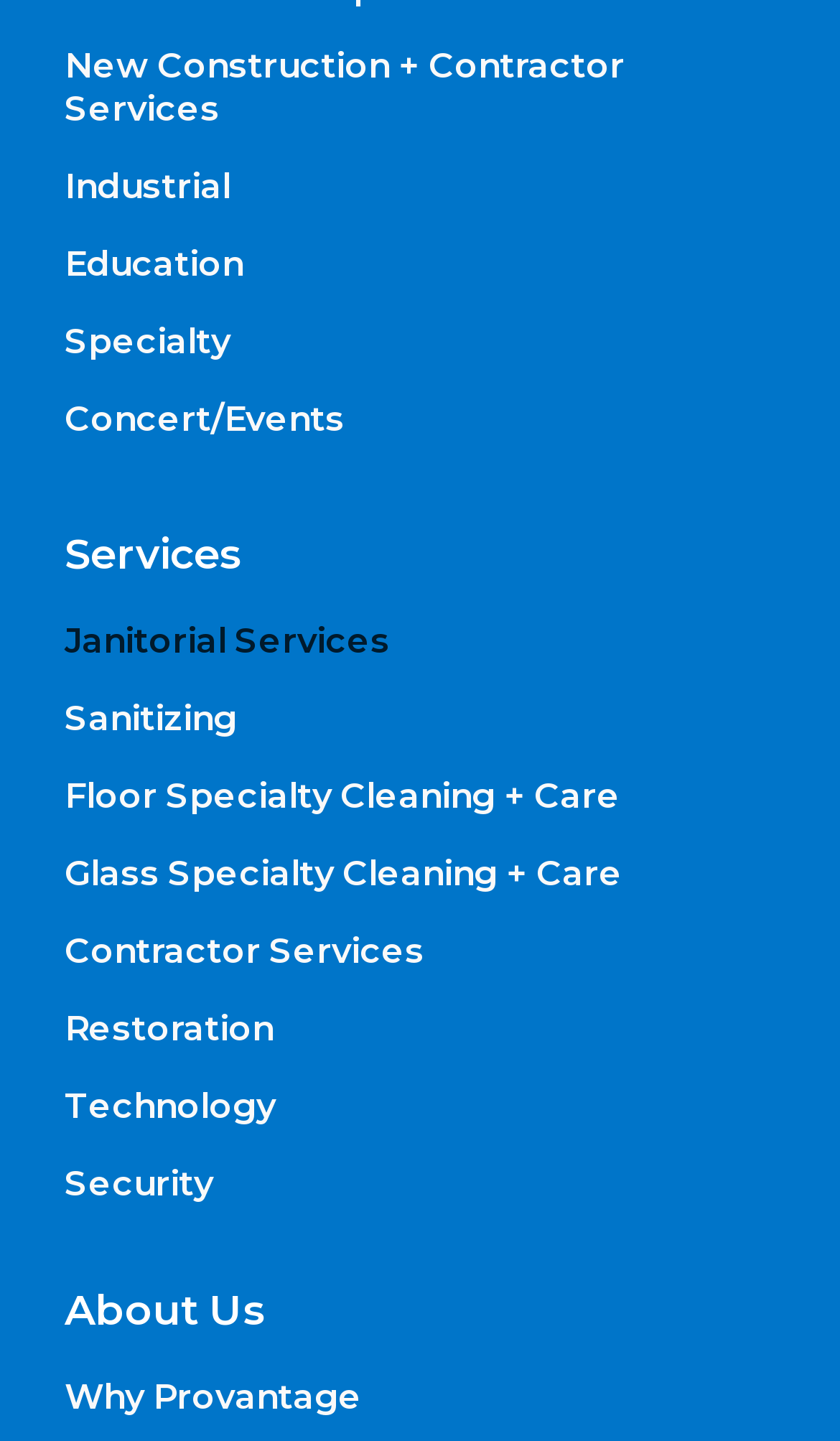Determine the bounding box coordinates of the element that should be clicked to execute the following command: "View Services".

[0.077, 0.366, 0.29, 0.402]